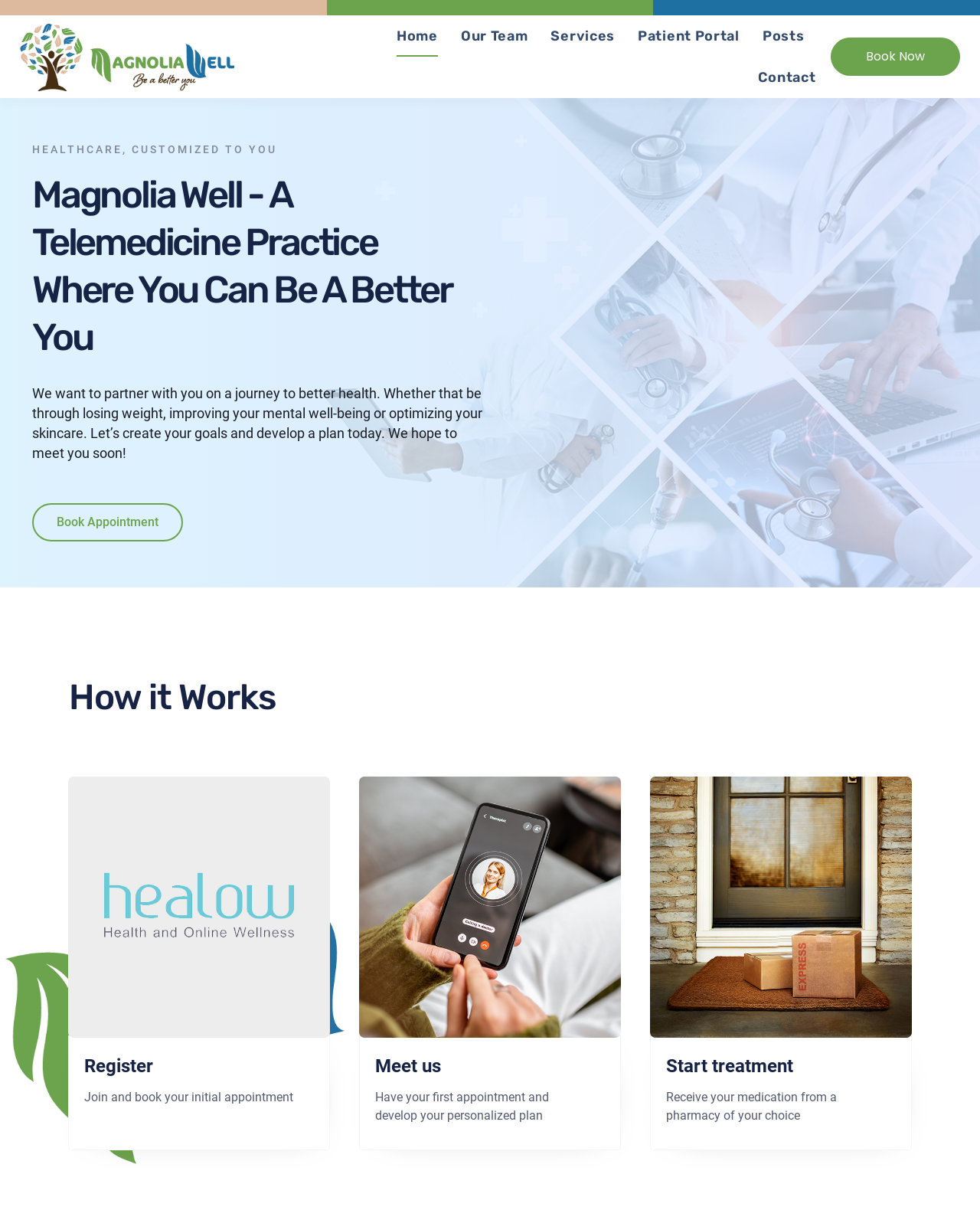Answer the question briefly using a single word or phrase: 
What is the name of the portal used by this practice?

Healow